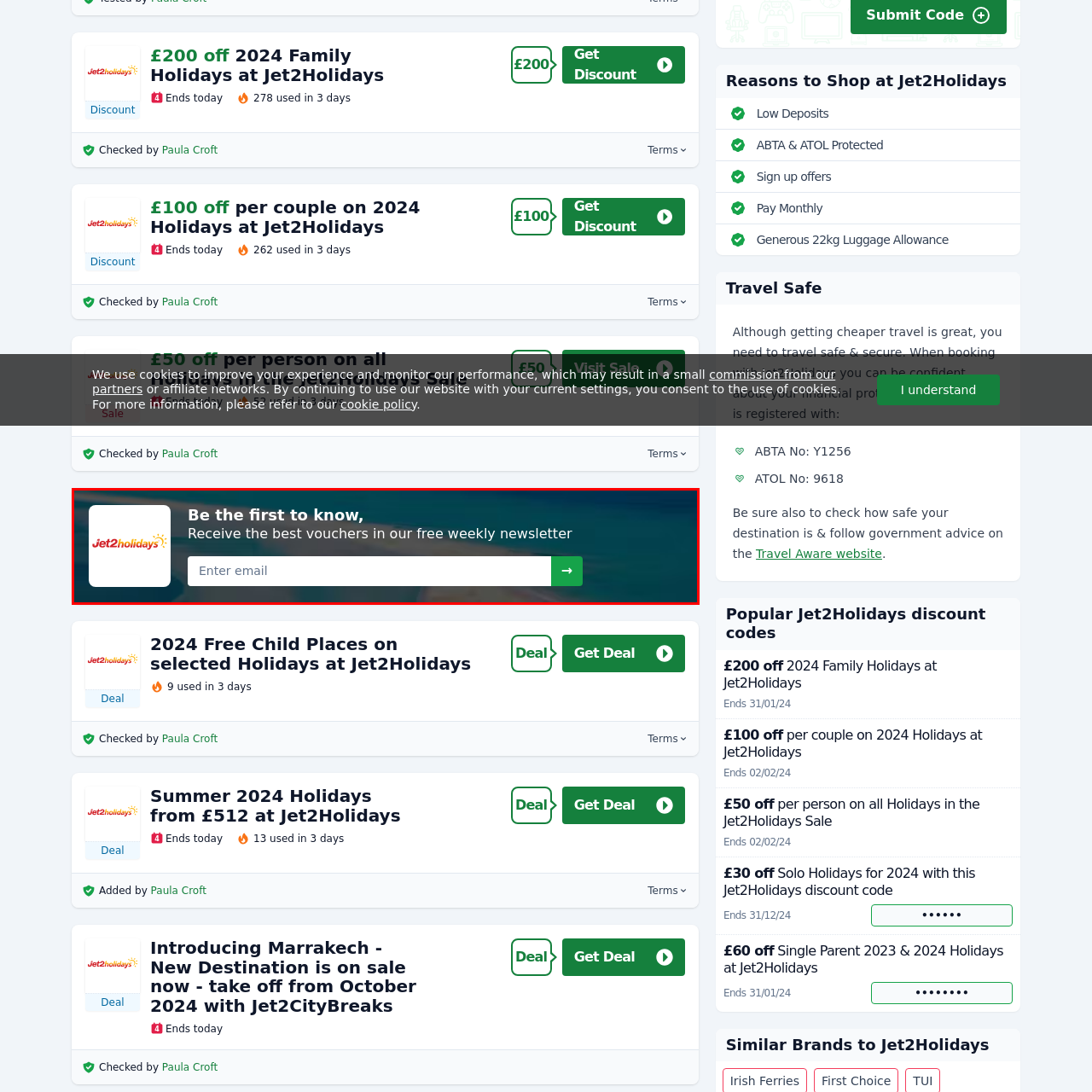Observe the image enclosed by the red rectangle, then respond to the question in one word or phrase:
What is the benefit of staying updated with holiday deals?

Receiving best vouchers